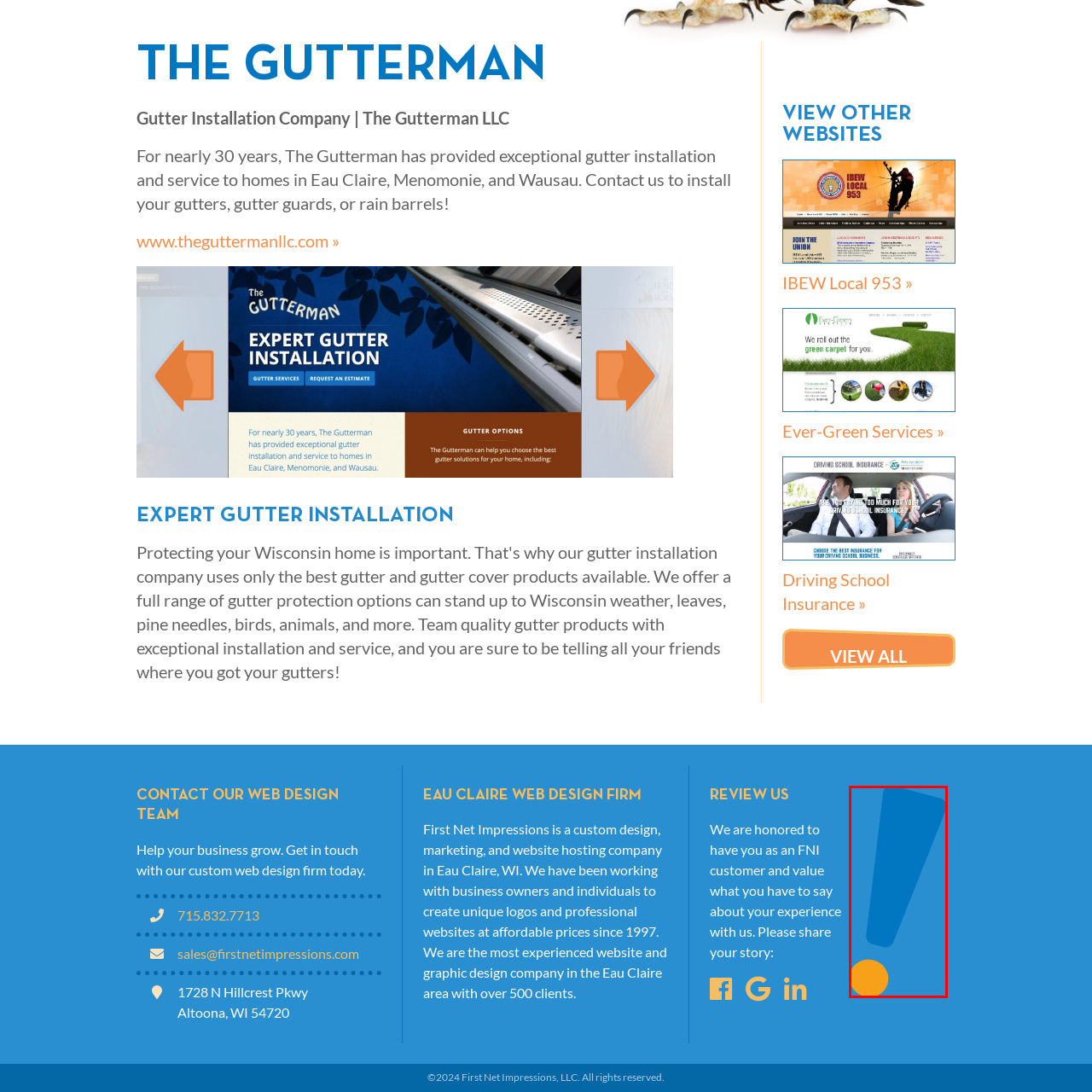Direct your attention to the image within the red bounding box and respond with a detailed answer to the following question, using the image as your reference: What emotion does the bright orange circle convey?

According to the caption, the bright orange circle adds an element of warmth and approachability to the exclamation mark, which suggests that the orange color is intended to evoke a sense of friendliness and accessibility.